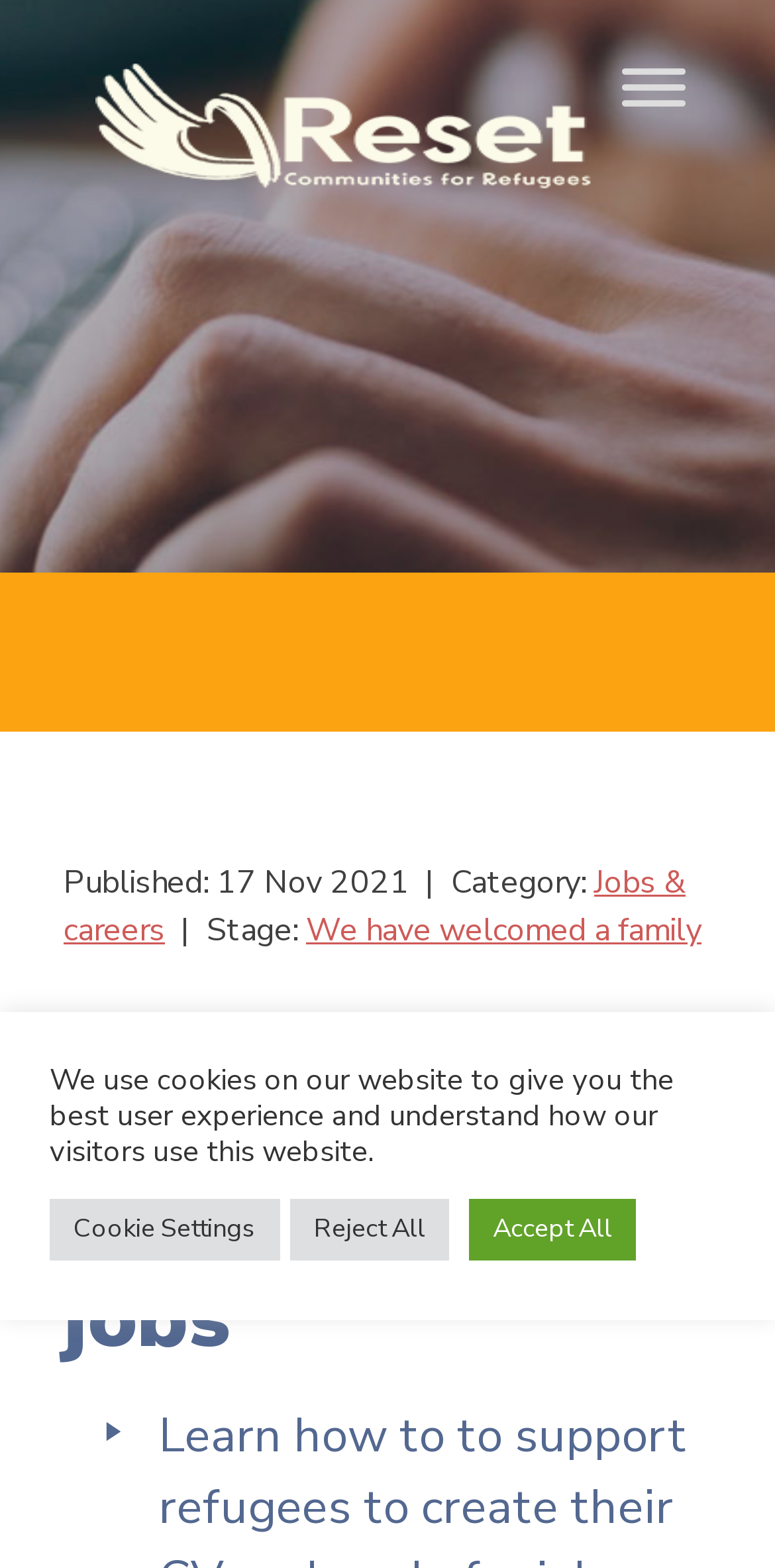Review the image closely and give a comprehensive answer to the question: What is the stage of the article?

I found the stage of the article by looking at the header section of the webpage, where it says 'Stage:' followed by a link 'We have welcomed a family', which indicates the stage of the article.